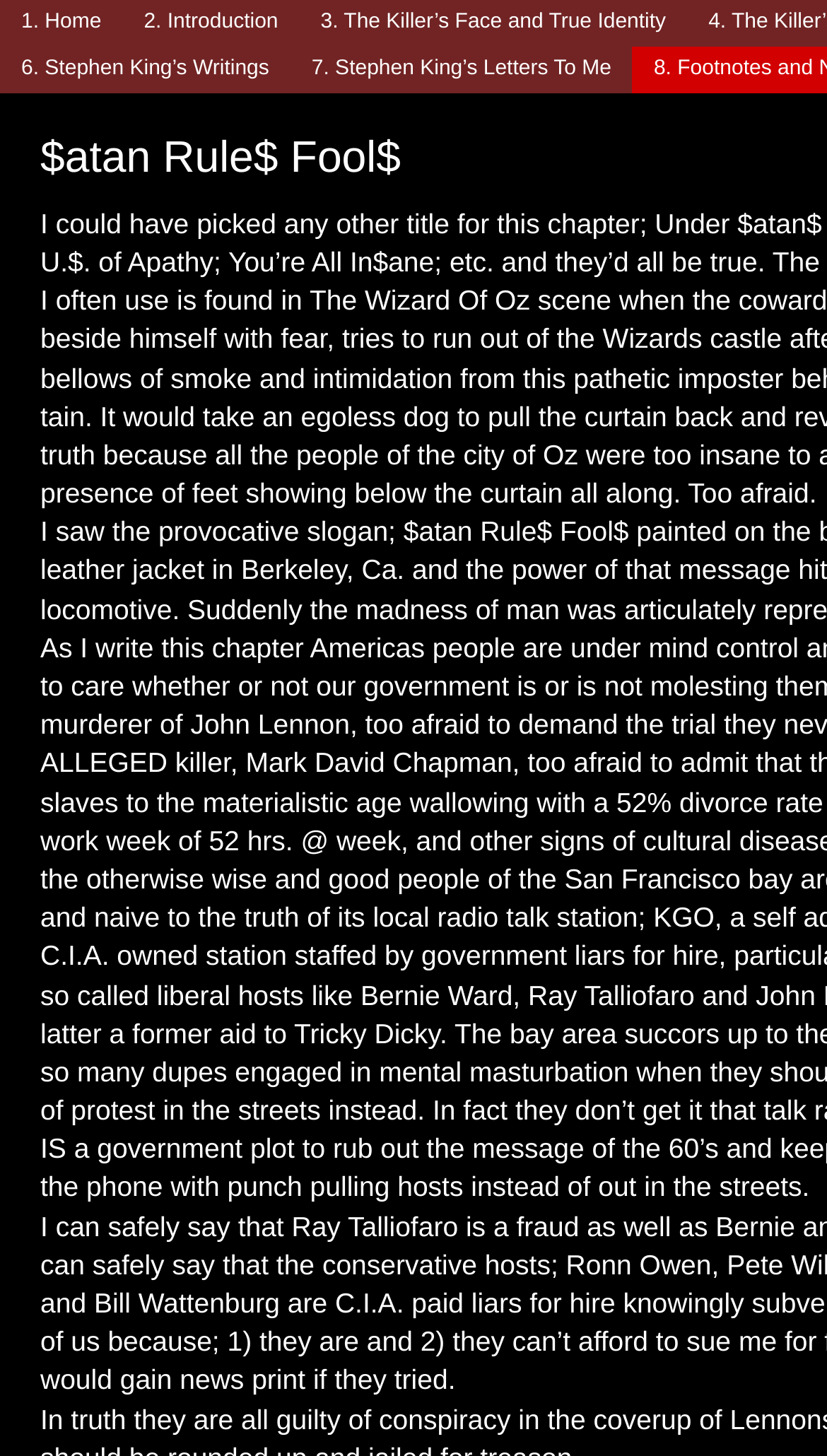Respond to the question below with a single word or phrase:
What is the topic of the third menu item?

The Killer's Face and True Identity